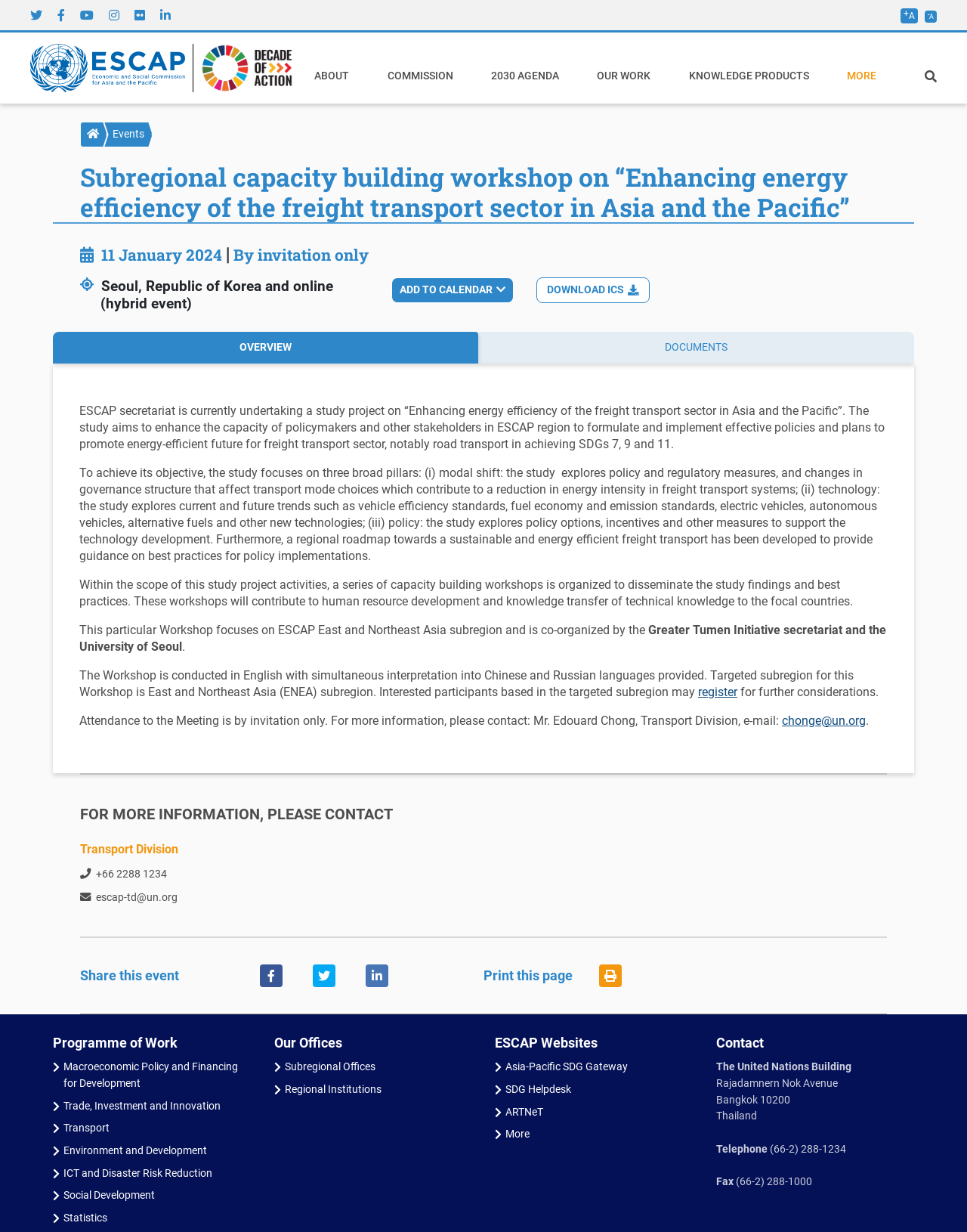Analyze the image and deliver a detailed answer to the question: What is the location of the workshop?

According to the webpage, the location of the workshop is mentioned as 'Seoul, Republic of Korea and online (hybrid event)', which indicates that the workshop will be held in Seoul, Republic of Korea, and also online.